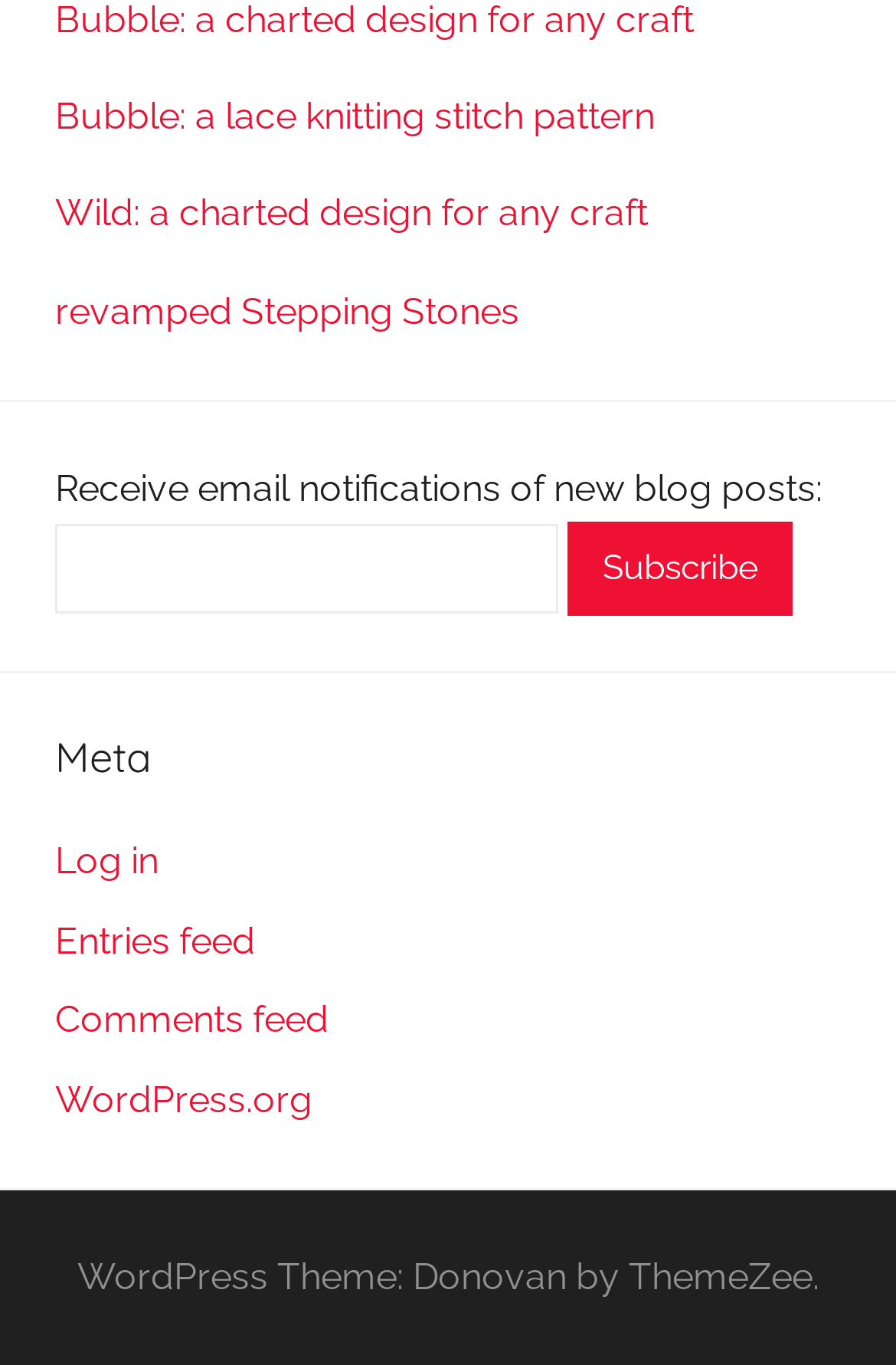Highlight the bounding box coordinates of the element you need to click to perform the following instruction: "Click on the 'Bubble: a lace knitting stitch pattern' link."

[0.062, 0.069, 0.731, 0.101]